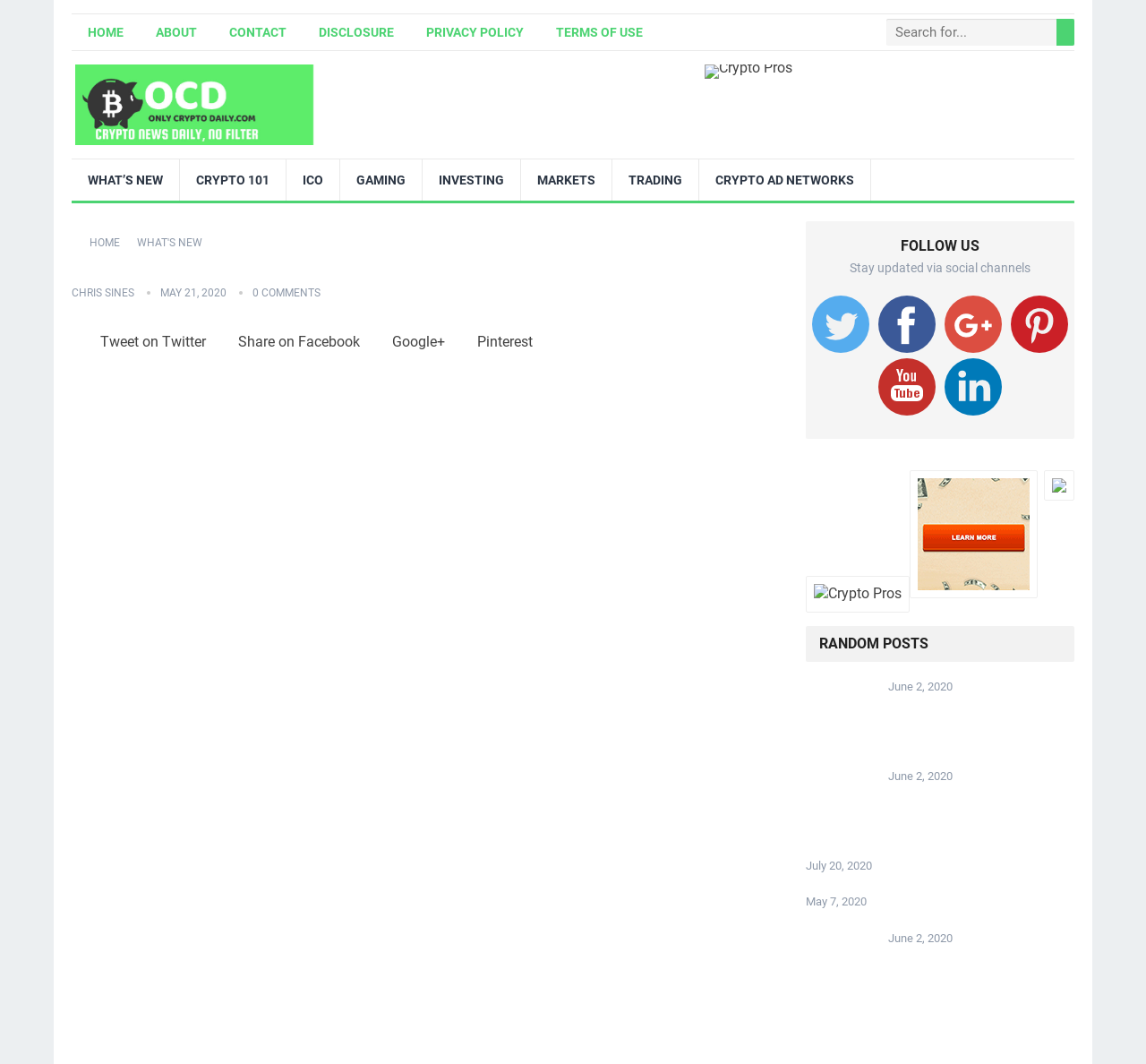Generate a detailed explanation of the webpage's features and information.

The webpage is titled "Only Crypto Daily" and has a navigation menu at the top with links to "HOME", "ABOUT", "CONTACT", "DISCLOSURE", "PRIVACY POLICY", and "TERMS OF USE". To the right of the navigation menu, there is a search box with a button. Below the navigation menu, there is a section with links to various cryptocurrency-related topics, including "WHAT'S NEW", "CRYPTO 101", "ICO", "GAMING", "INVESTING", "MARKETS", "TRADING", and "CRYPTO AD NETWORKS".

In the main content area, there is a header section with a link to "CHRIS SINES" and a date "MAY 21, 2020". Below the header, there are social media links to Twitter, Facebook, Google+, and Pinterest. To the right of the social media links, there is a section with a heading "FOLLOW US" and a brief description "Stay updated via social channels". This section also contains an image of "Crypto Pros" and two other images.

Below the social media section, there is a section with a heading "RANDOM POSTS" and a series of layout tables containing dates, including "June 2, 2020", "June 2, 2020", "July 20, 2020", "May 7, 2020", and "June 2, 2020".